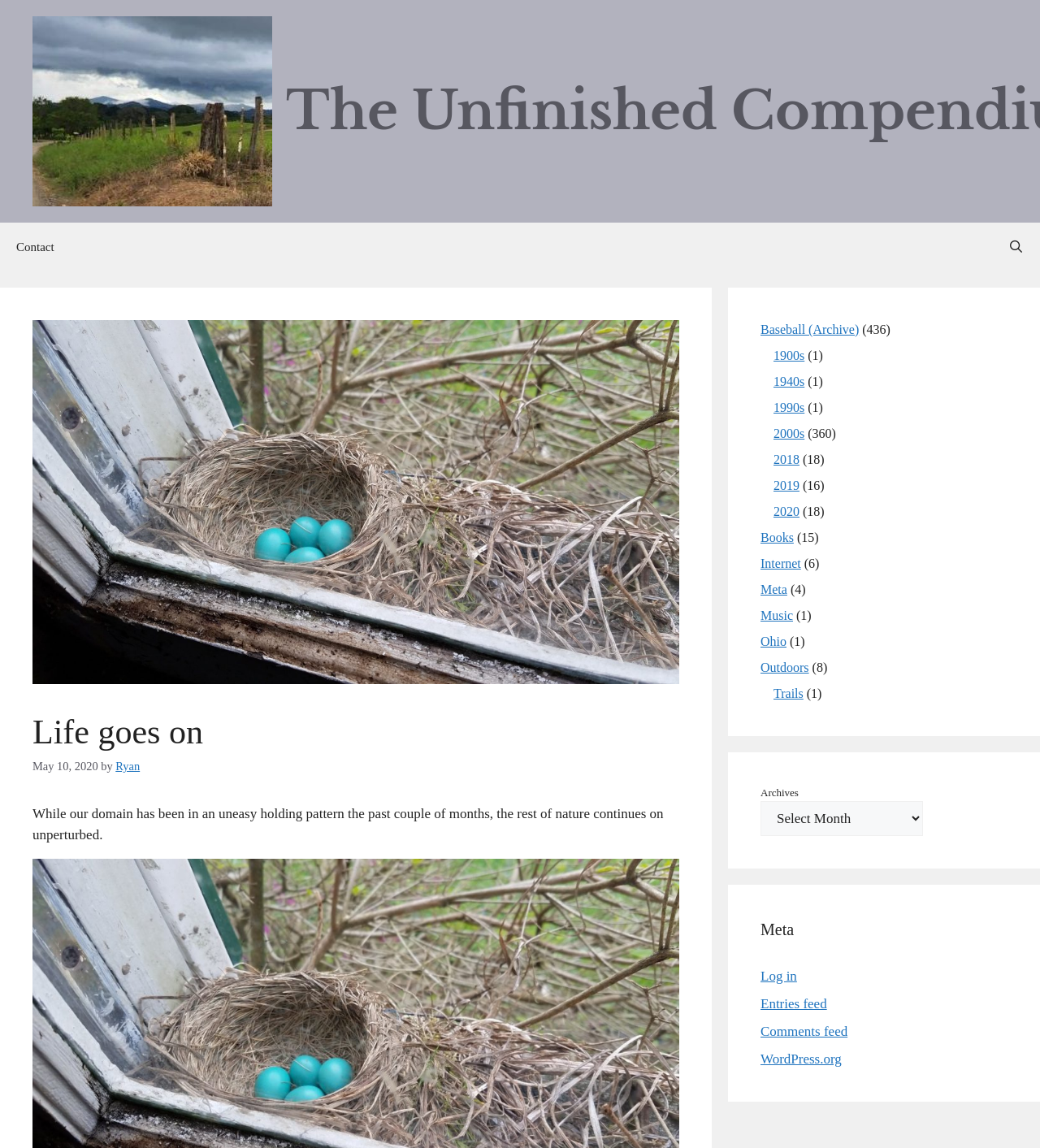Predict the bounding box coordinates of the area that should be clicked to accomplish the following instruction: "Log in to the website". The bounding box coordinates should consist of four float numbers between 0 and 1, i.e., [left, top, right, bottom].

[0.731, 0.843, 0.766, 0.857]